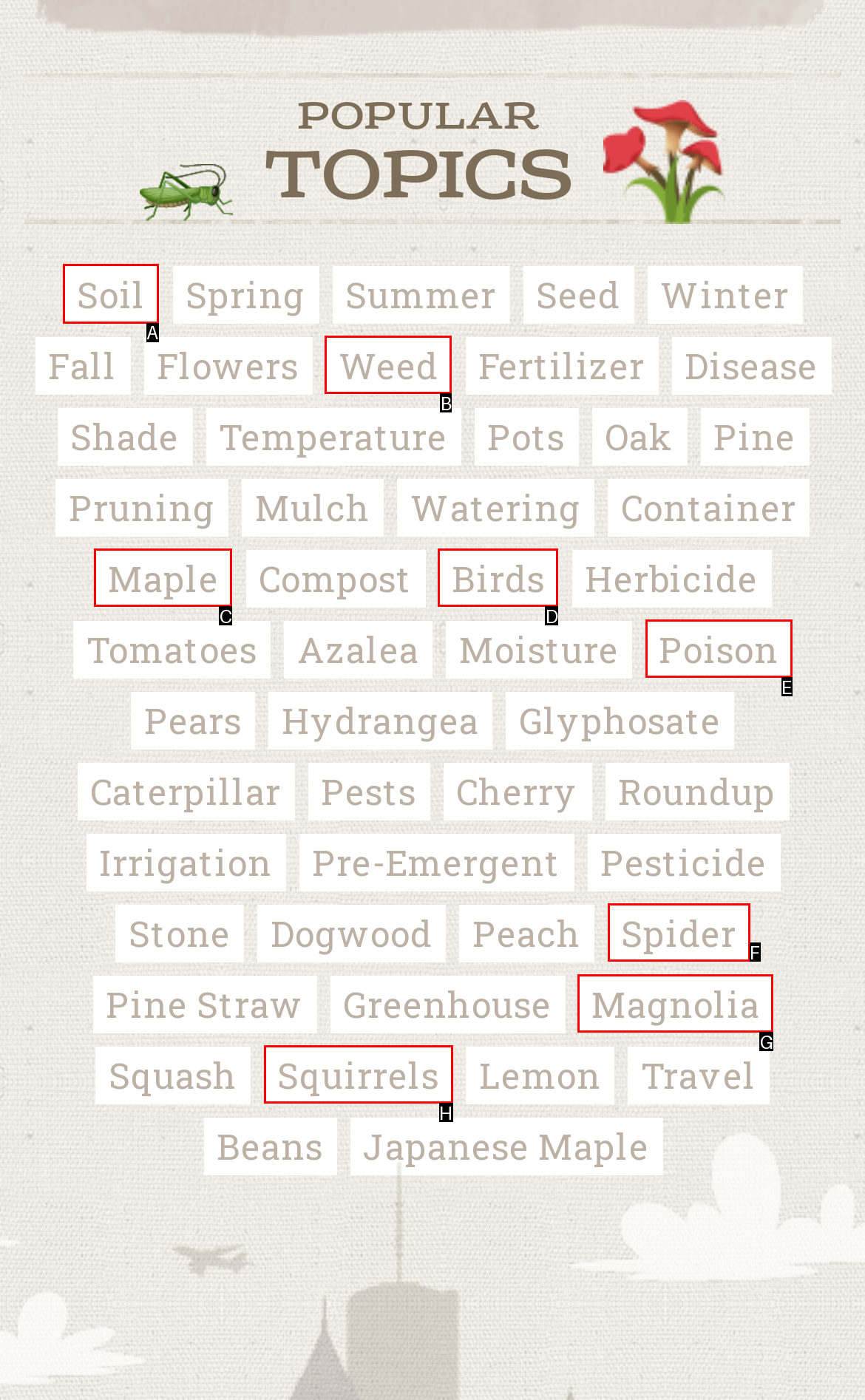Tell me which letter I should select to achieve the following goal: Click on Soil
Answer with the corresponding letter from the provided options directly.

A